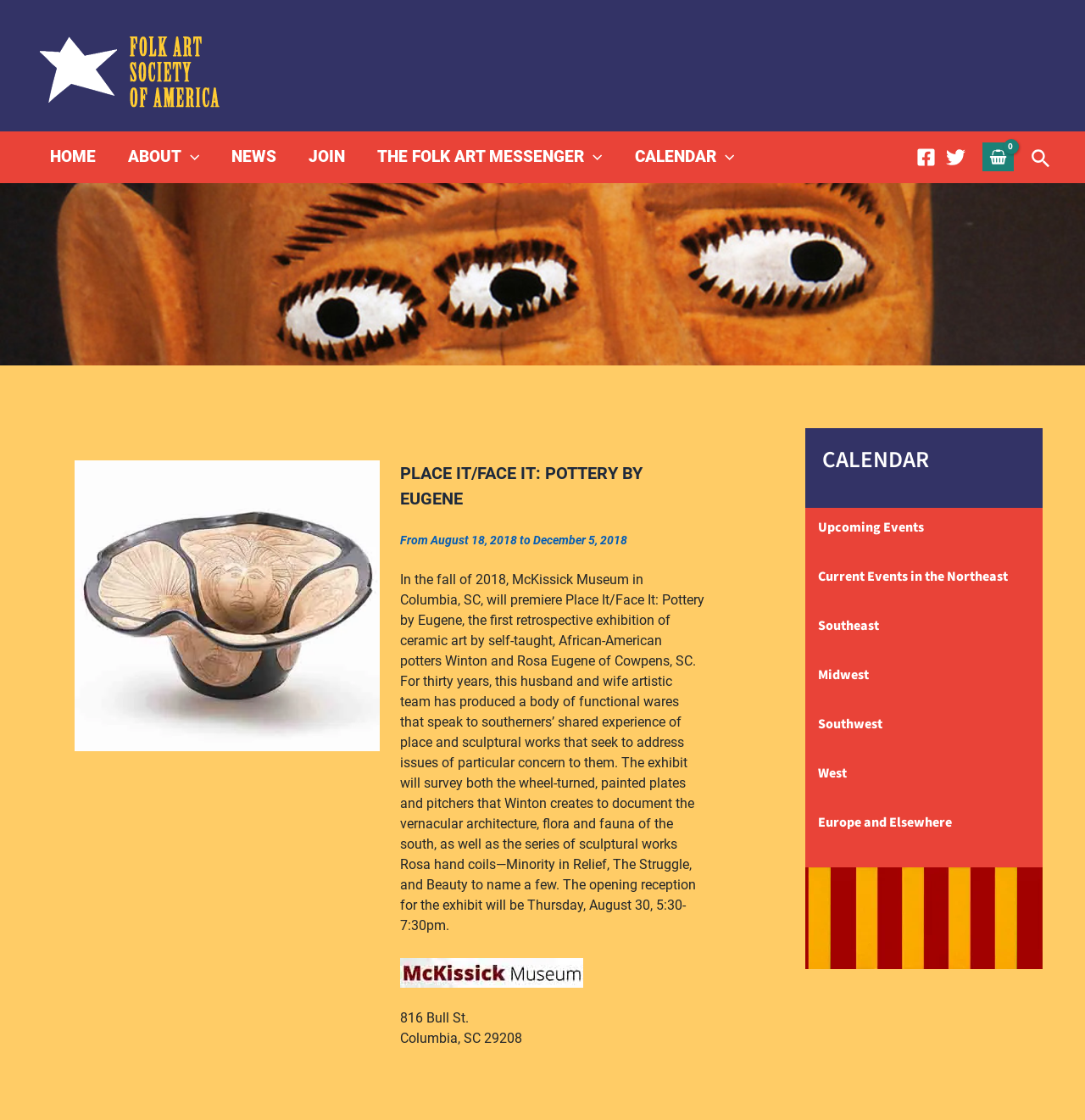Based on the image, provide a detailed response to the question:
What type of art is featured in the exhibition?

The type of art featured in the exhibition can be inferred from the description of the exhibition, which mentions 'ceramic art by self-taught, African-American potters Winton and Rosa Eugene'.